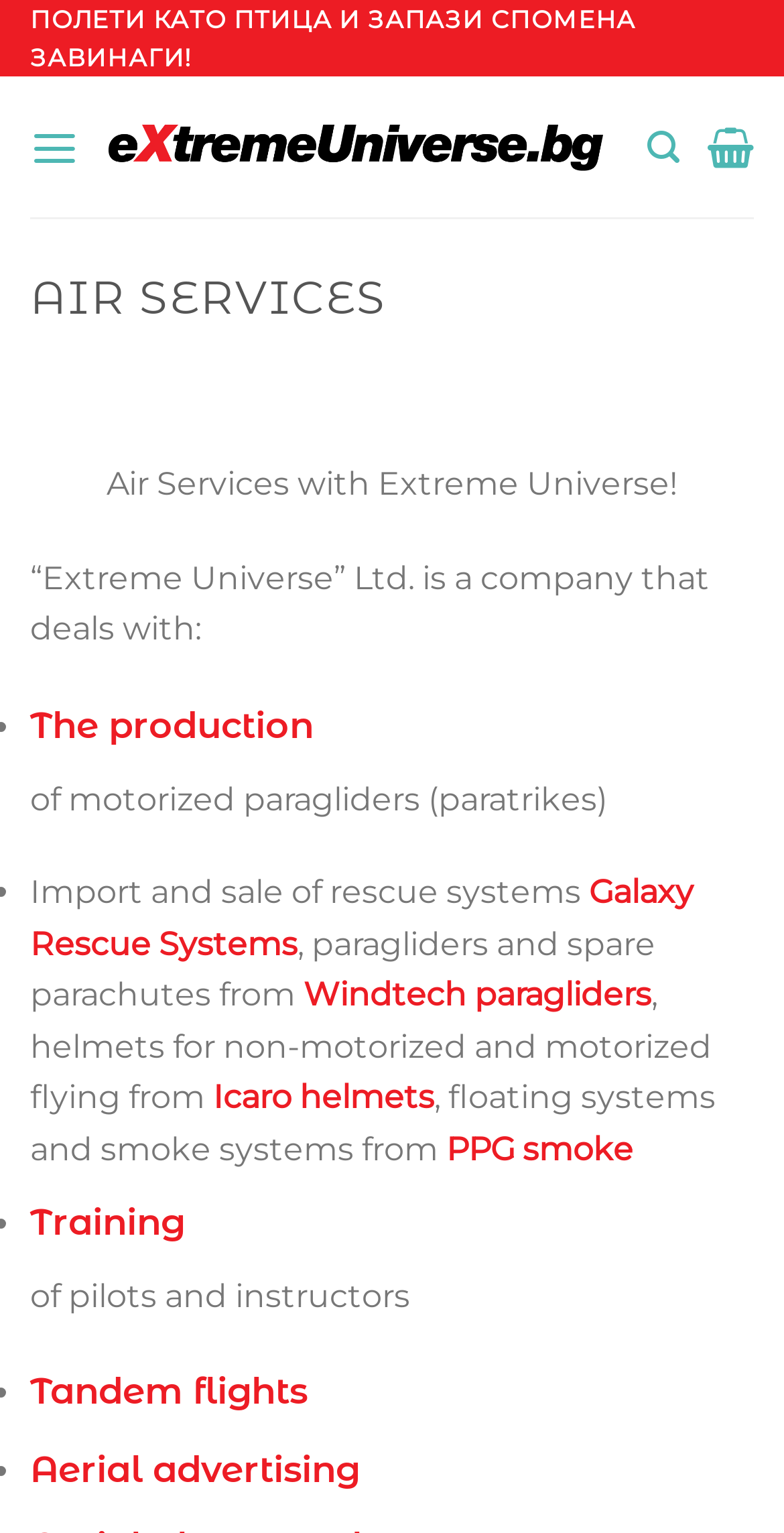Identify the bounding box for the UI element specified in this description: "Galaxy Rescue Systems". The coordinates must be four float numbers between 0 and 1, formatted as [left, top, right, bottom].

[0.038, 0.569, 0.885, 0.628]